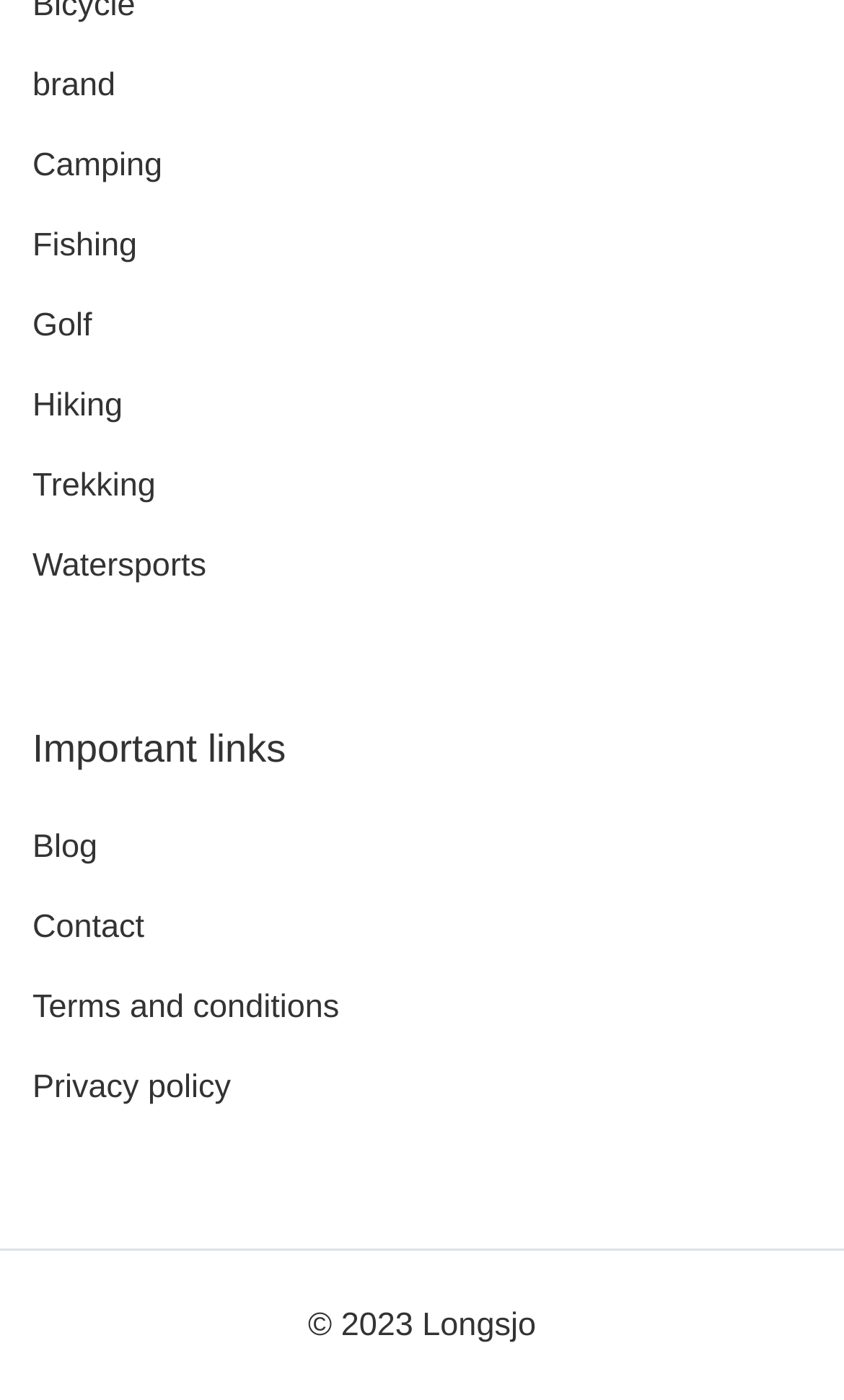Please identify the bounding box coordinates of the element I need to click to follow this instruction: "click on brand".

[0.038, 0.048, 0.137, 0.074]